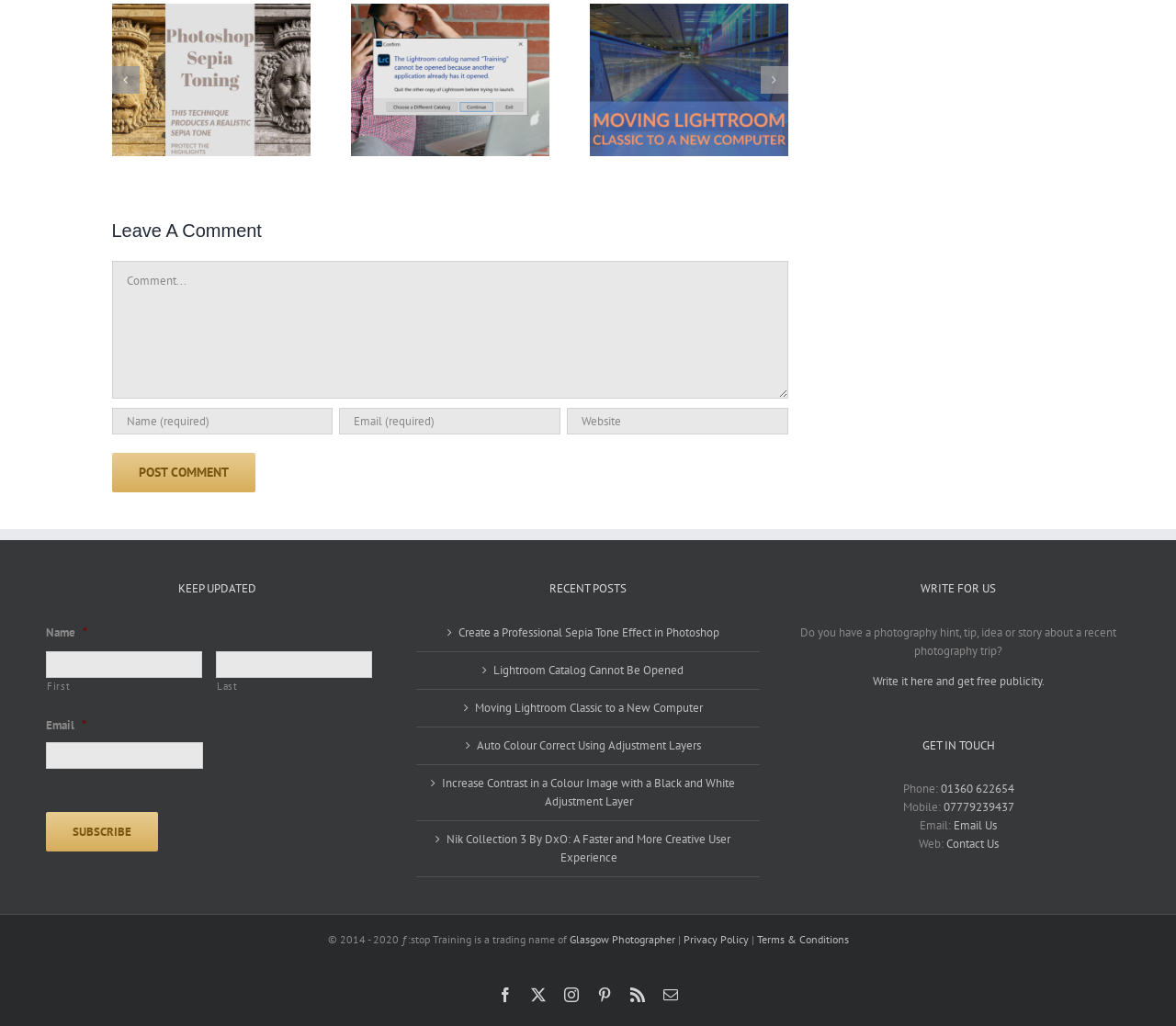Show me the bounding box coordinates of the clickable region to achieve the task as per the instruction: "Leave a comment".

[0.095, 0.195, 0.67, 0.236]